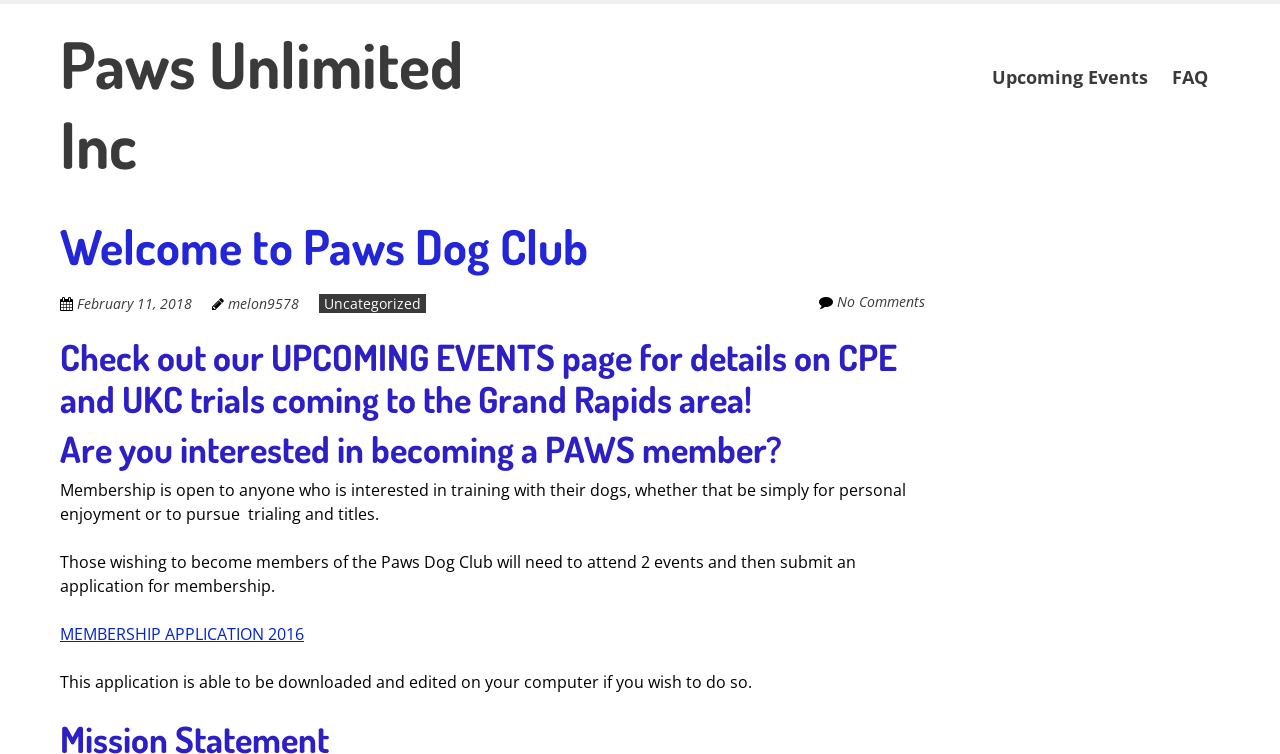What type of events are mentioned on the webpage?
Using the picture, provide a one-word or short phrase answer.

CPE and UKC trials